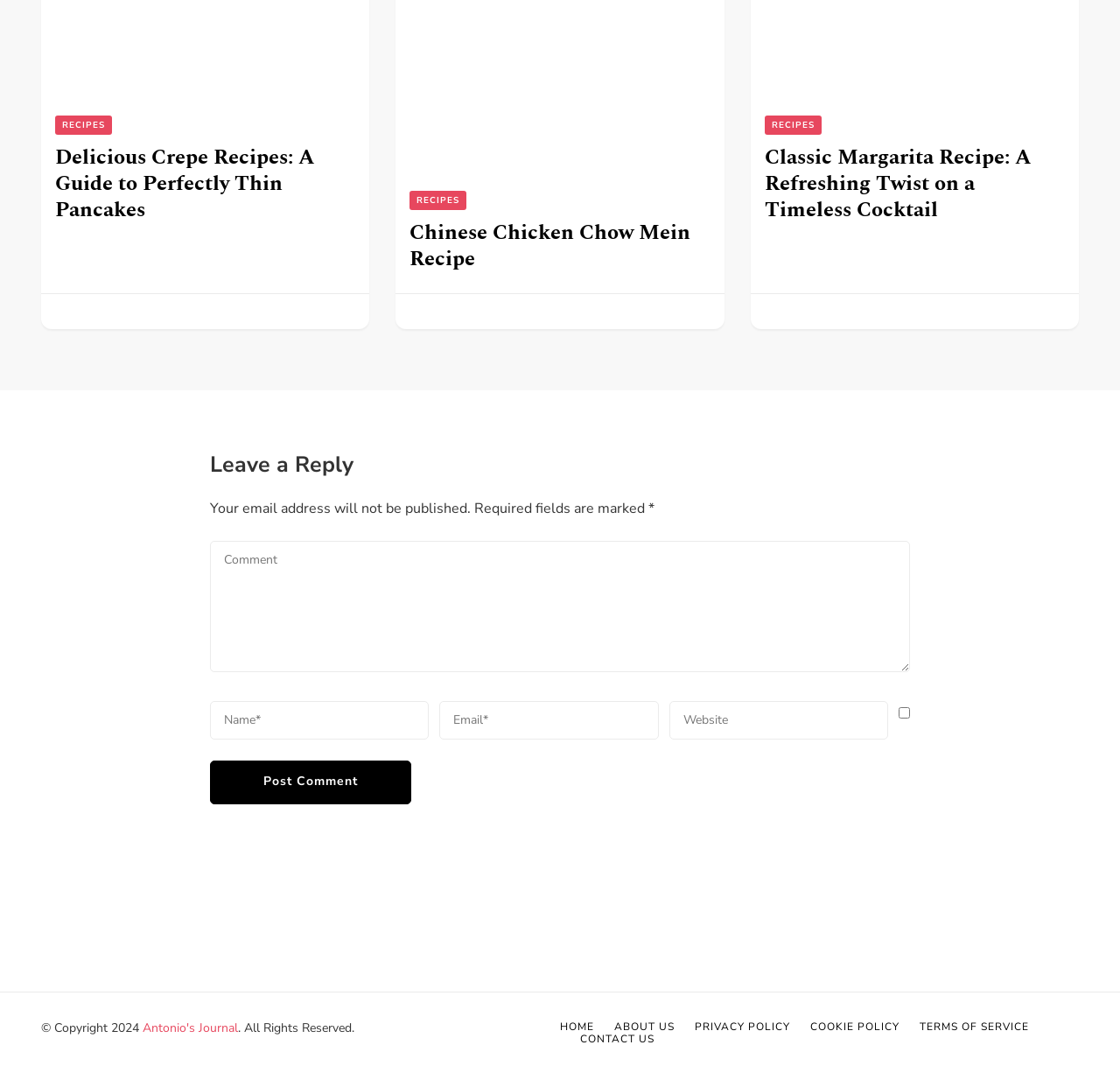What is the main topic of the webpage?
Provide a detailed and well-explained answer to the question.

The webpage appears to be a recipe blog or website, with multiple headings and links related to different recipes, such as 'Delicious Crepe Recipes', 'Chinese Chicken Chow Mein Recipe', and 'Classic Margarita Recipe'. This suggests that the main topic of the webpage is recipes.